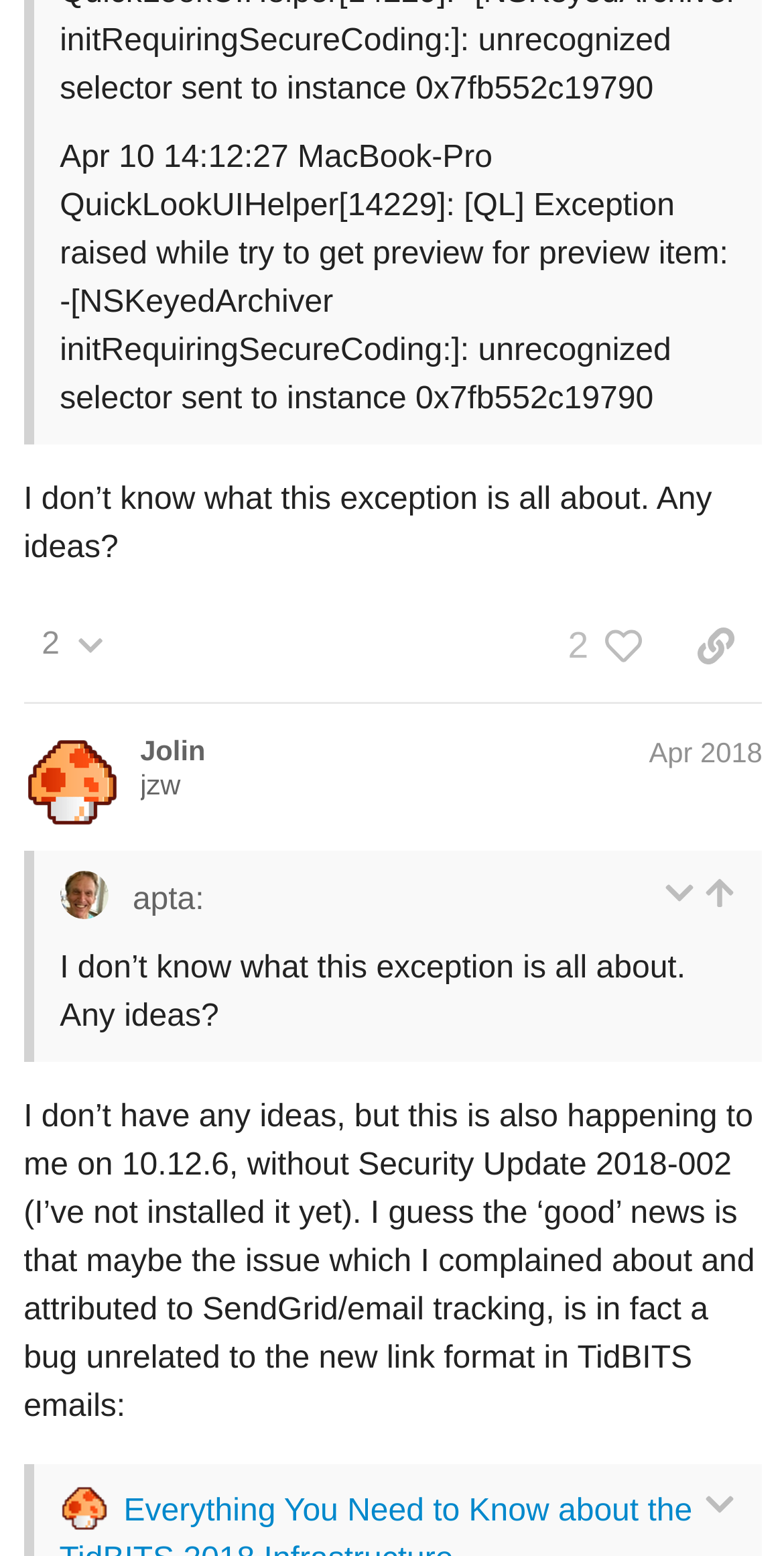Please give the bounding box coordinates of the area that should be clicked to fulfill the following instruction: "Click the button to expand or collapse the quote". The coordinates should be in the format of four float numbers from 0 to 1, i.e., [left, top, right, bottom].

[0.845, 0.562, 0.886, 0.585]